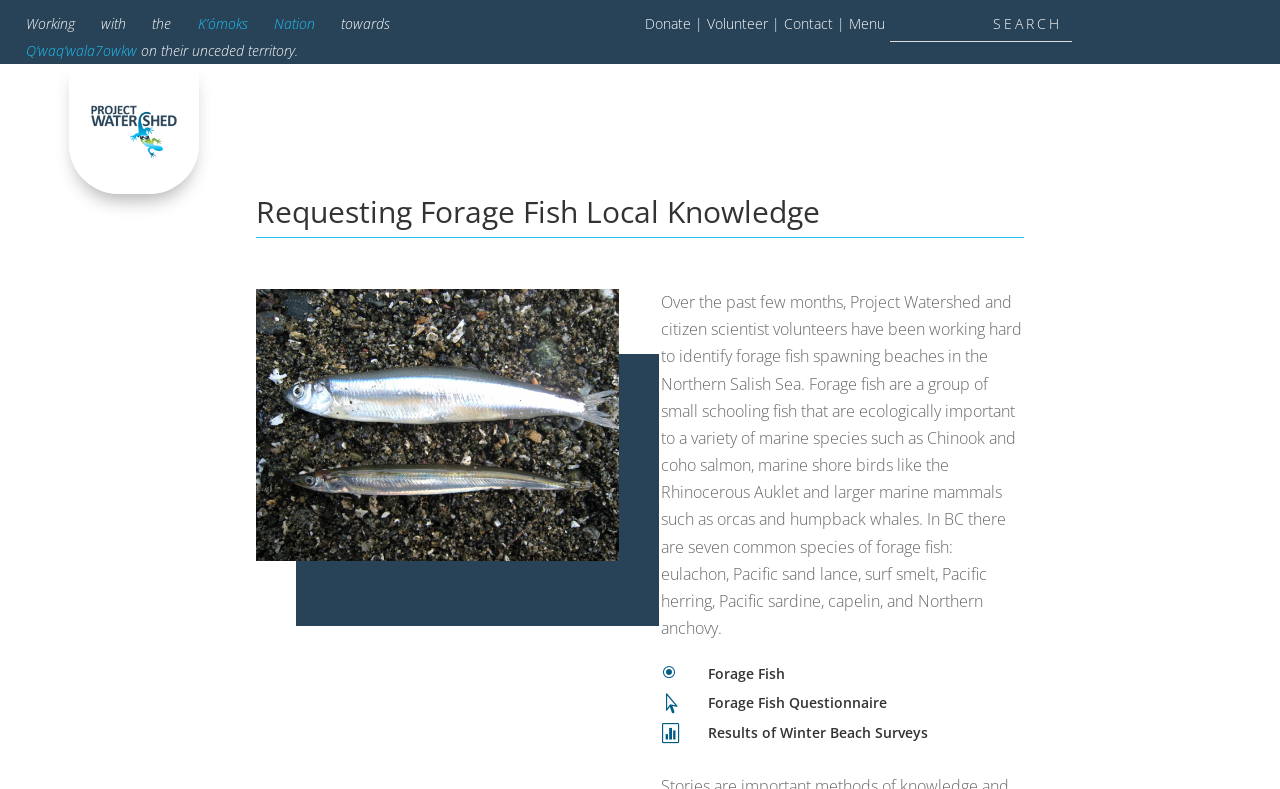Answer the question briefly using a single word or phrase: 
How many species of forage fish are common in BC?

seven